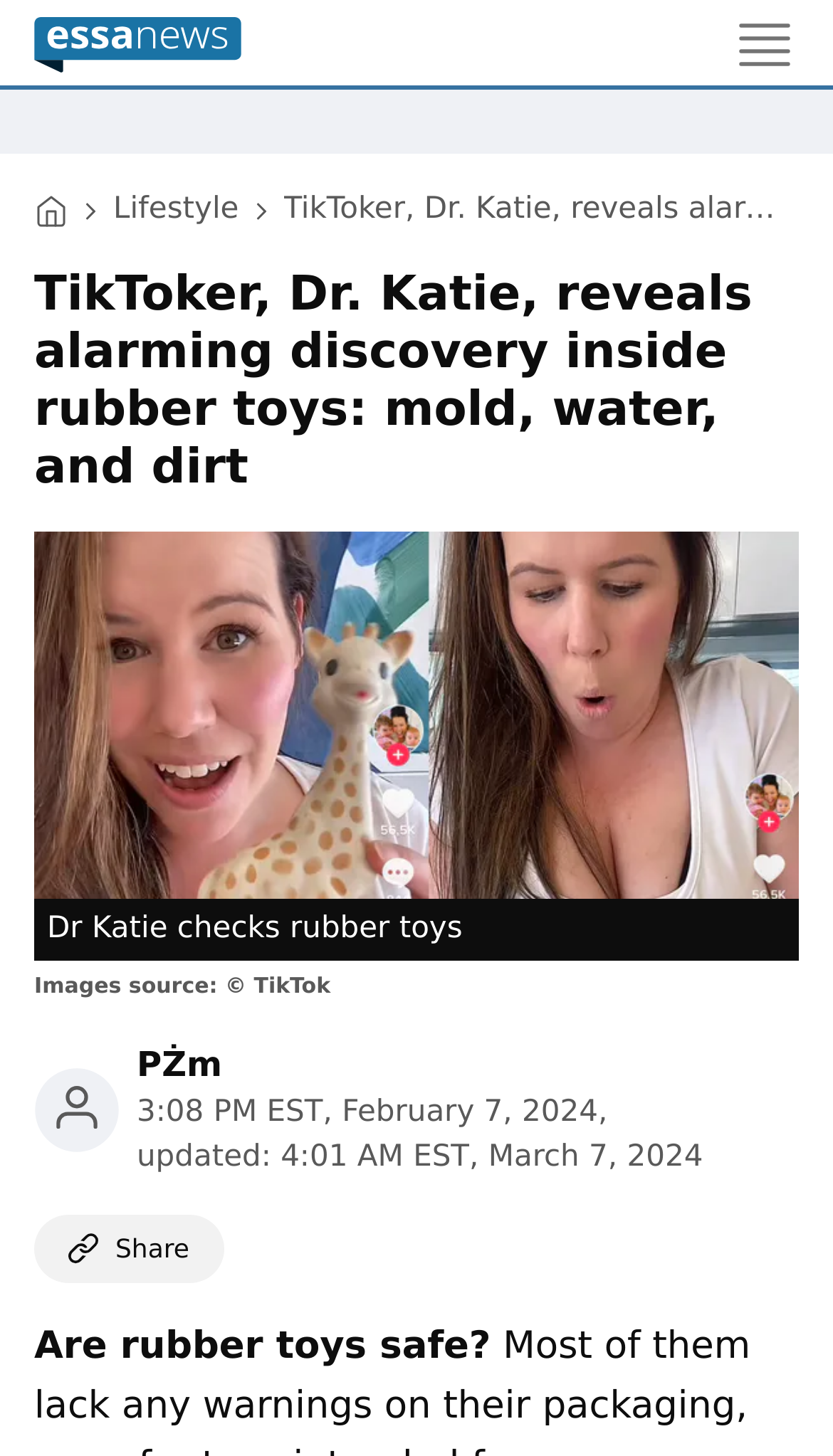Please provide a brief answer to the following inquiry using a single word or phrase:
What is the website's homepage link?

Homepage